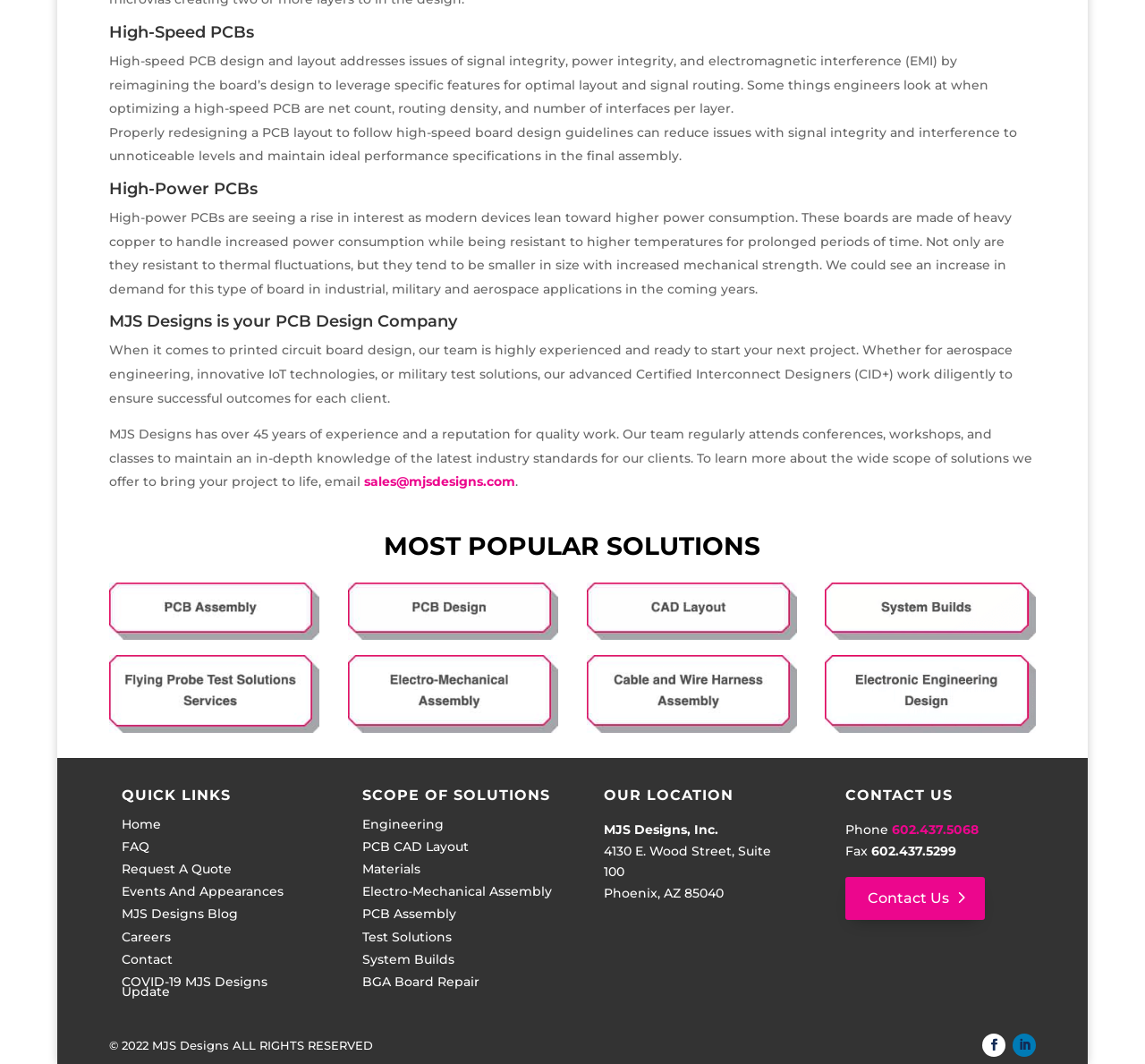Please provide the bounding box coordinates for the element that needs to be clicked to perform the instruction: "View 'Electro-Mechanical Assembly' solutions". The coordinates must consist of four float numbers between 0 and 1, formatted as [left, top, right, bottom].

[0.512, 0.677, 0.696, 0.692]